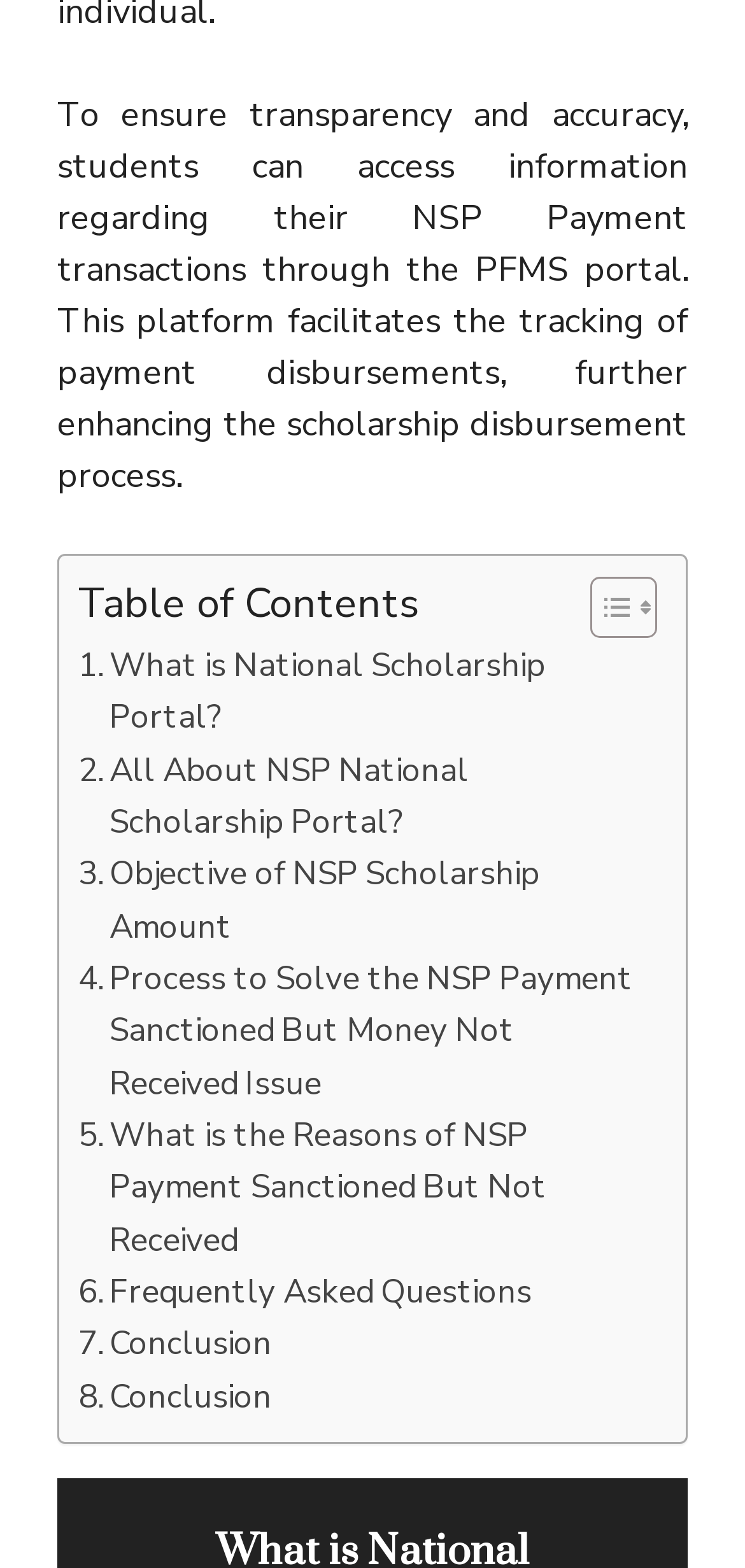Identify the bounding box for the described UI element. Provide the coordinates in (top-left x, top-left y, bottom-right x, bottom-right y) format with values ranging from 0 to 1: Conclusion

[0.105, 0.841, 0.365, 0.874]